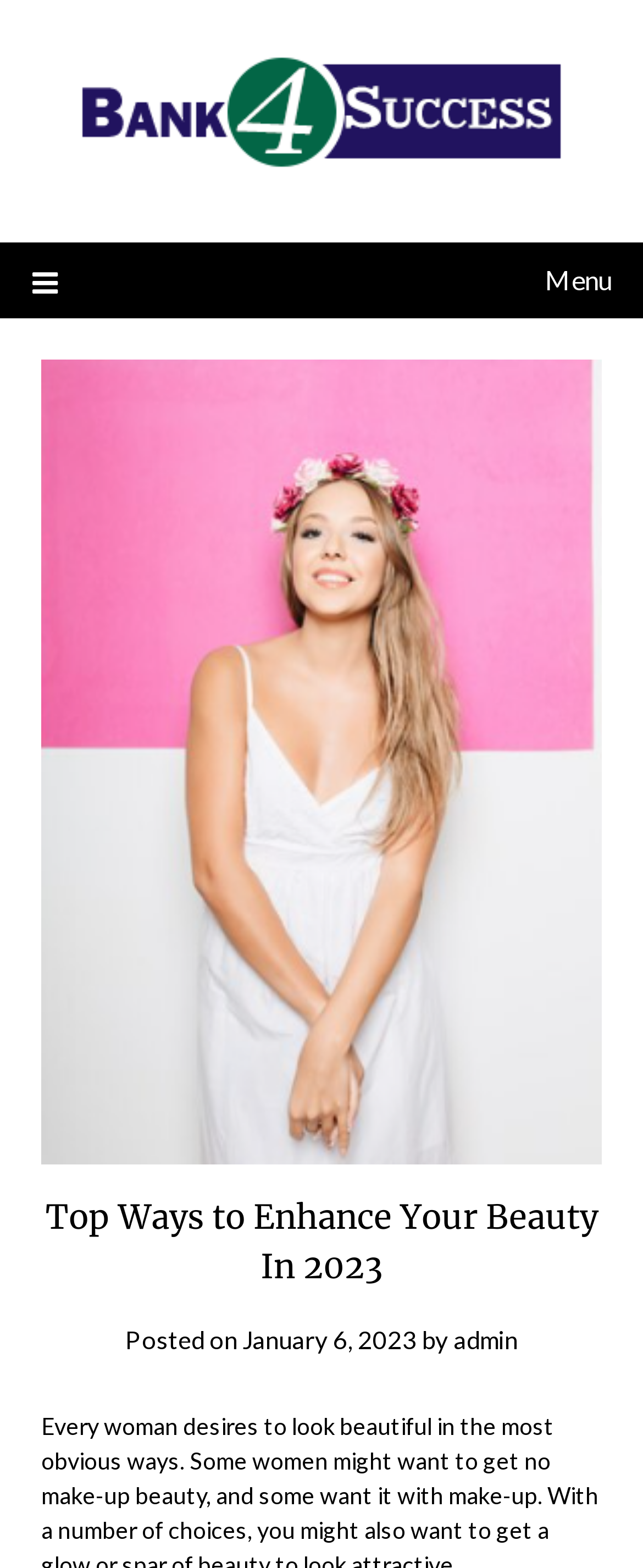Extract the main headline from the webpage and generate its text.

Top Ways to Enhance Your Beauty In 2023